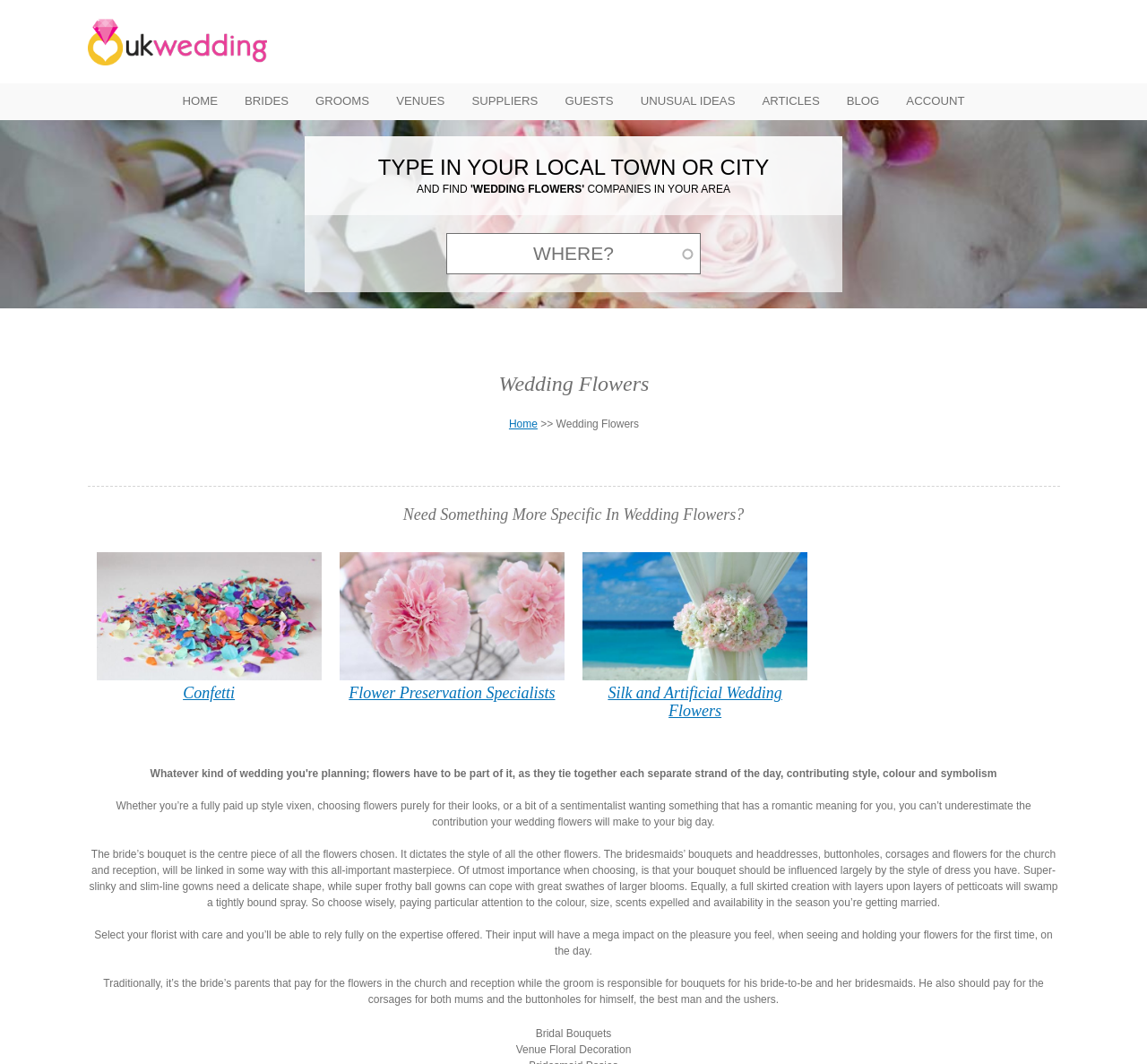Identify the bounding box coordinates of the region that needs to be clicked to carry out this instruction: "Type in your local town or city in the search box". Provide these coordinates as four float numbers ranging from 0 to 1, i.e., [left, top, right, bottom].

[0.389, 0.219, 0.611, 0.258]